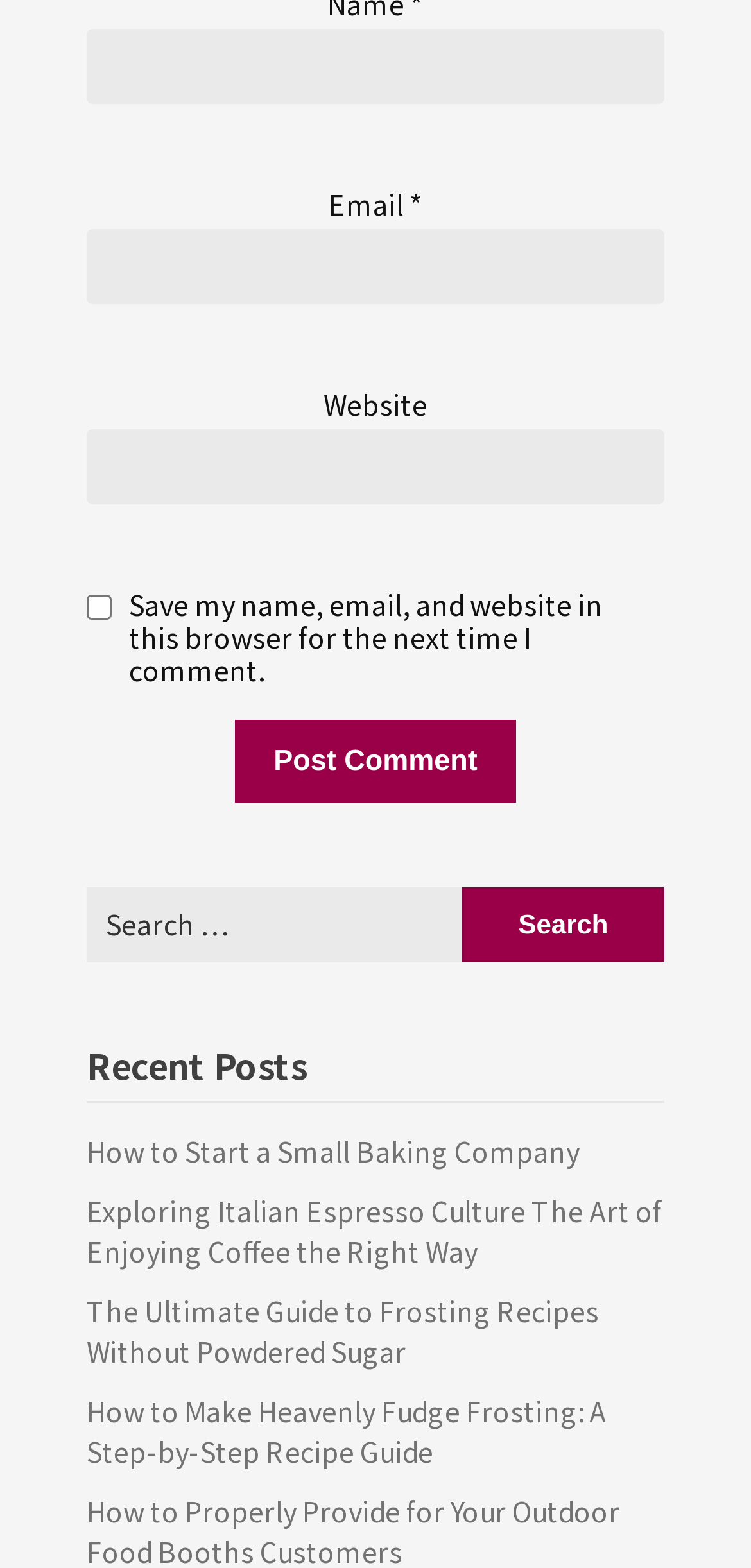Pinpoint the bounding box coordinates for the area that should be clicked to perform the following instruction: "Click the Post Comment button".

[0.313, 0.459, 0.687, 0.511]